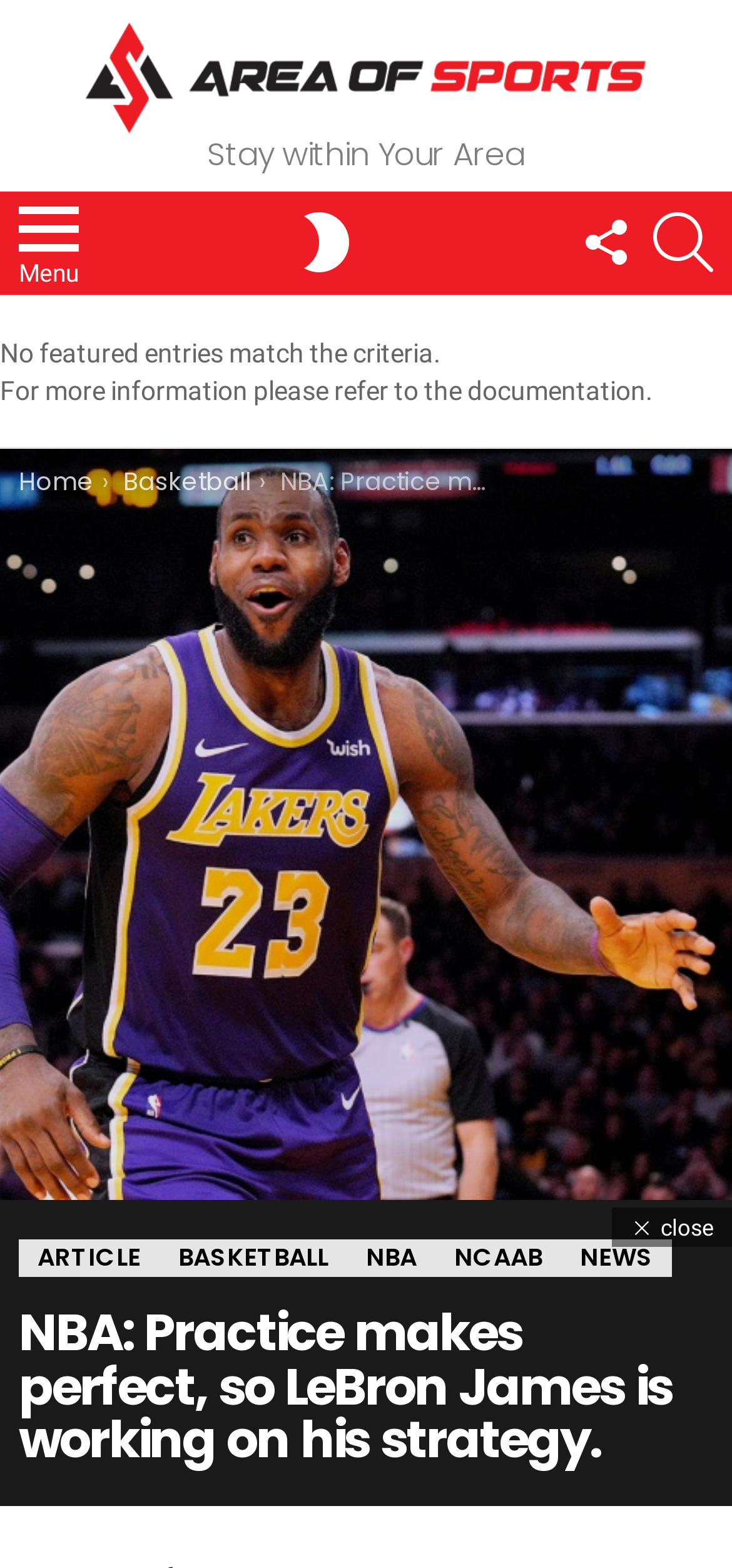What is the name of the sports league?
Provide an in-depth and detailed answer to the question.

The answer can be found by looking at the links in the header section of the webpage, where 'NBA' is one of the options.